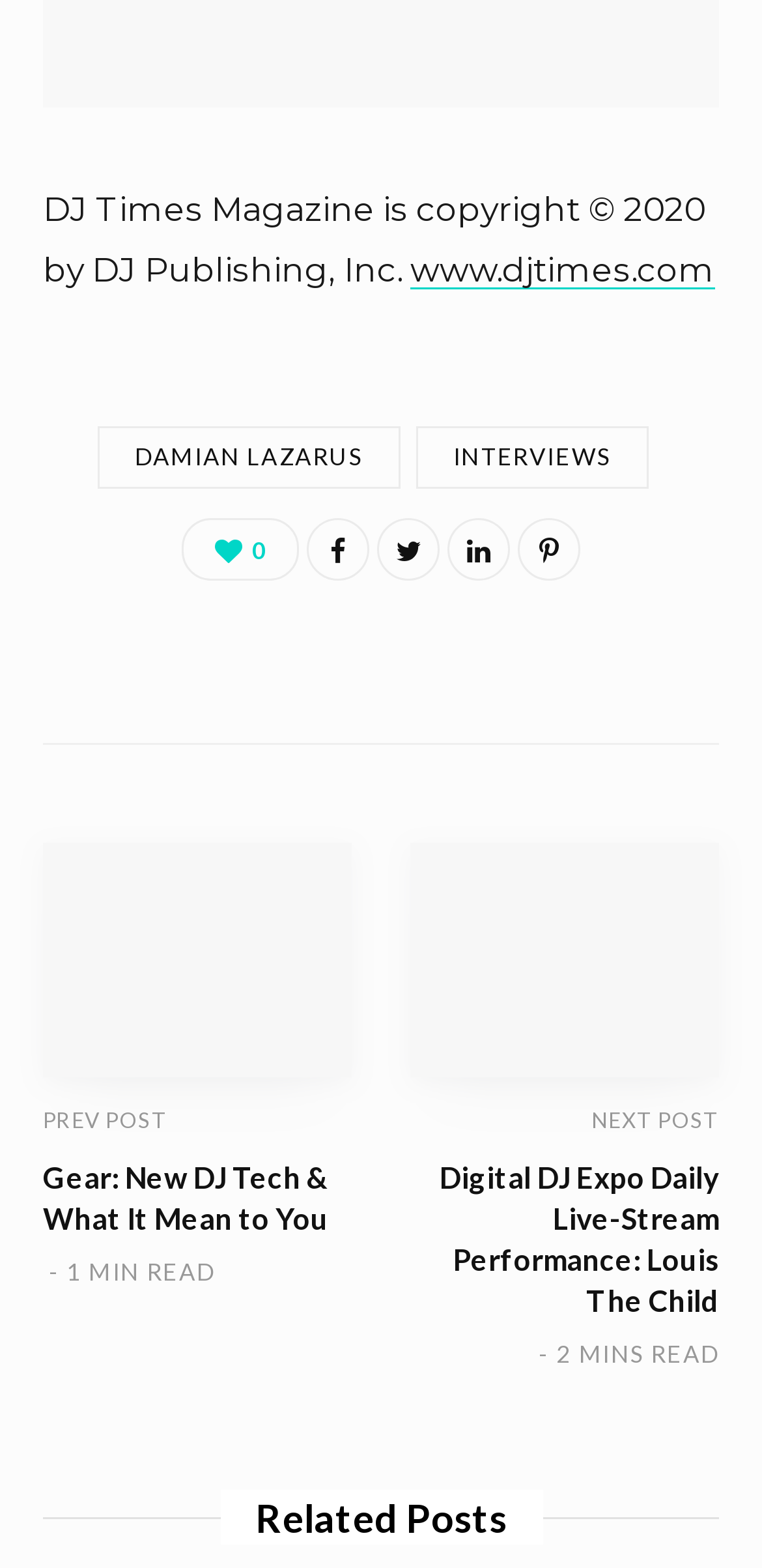What is the copyright year of DJ Times Magazine?
Refer to the image and provide a detailed answer to the question.

The answer can be found in the static text element at the top of the webpage, which states 'DJ Times Magazine is copyright © 2020 by DJ Publishing, Inc.'